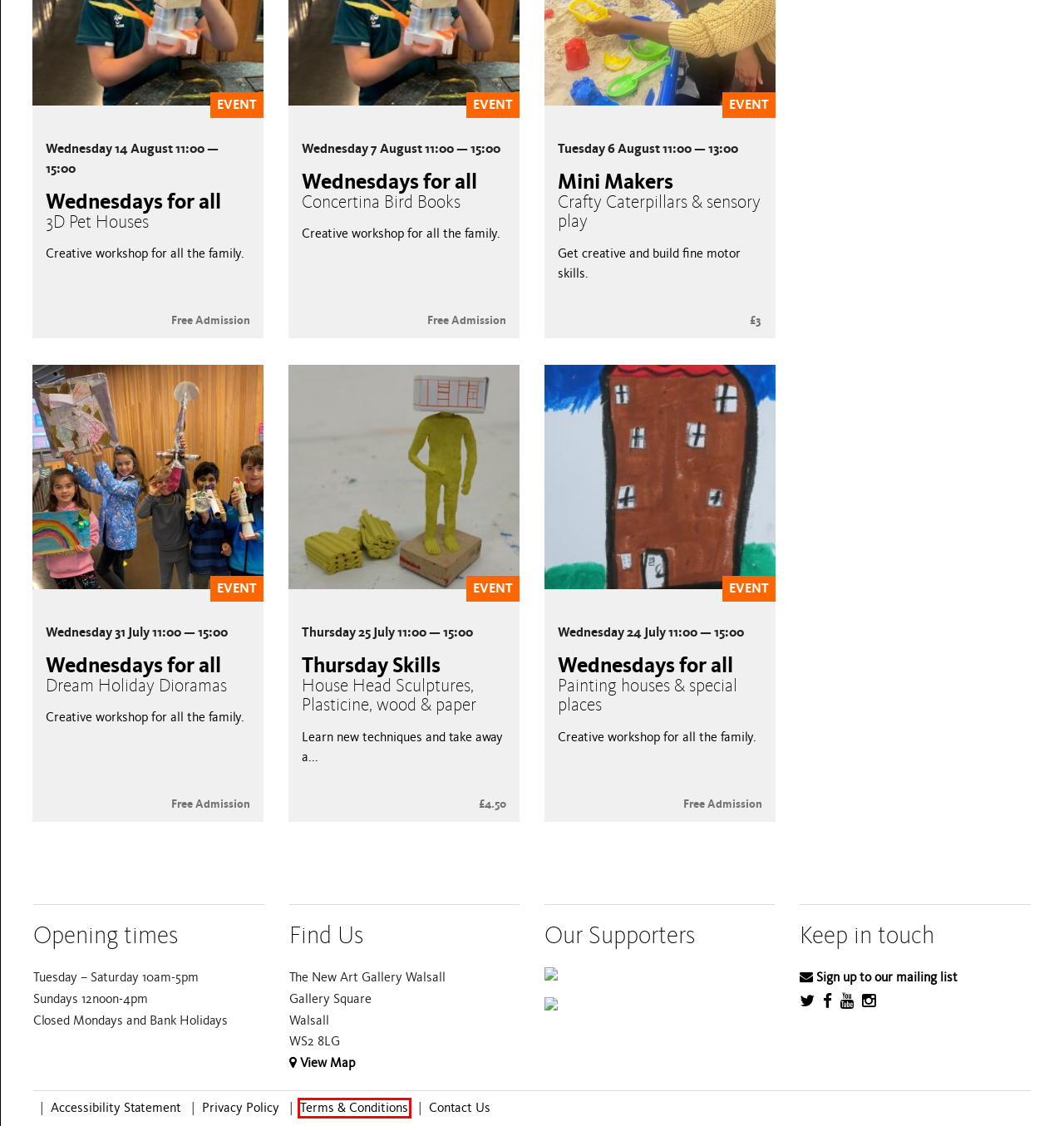Examine the screenshot of a webpage with a red bounding box around a UI element. Select the most accurate webpage description that corresponds to the new page after clicking the highlighted element. Here are the choices:
A. Wednesdays for all: Dream Holiday Dioramas  |  The New Art Gallery  Walsall
B. Wednesdays for all: Concertina Bird Books  |  The New Art Gallery  Walsall
C. Terms & Conditions  |  The New Art Gallery  Walsall
D. Thursday Skills: House Head Sculptures, Plasticine, wood & paper  |  The New Art Gallery  Walsall
E. Wednesdays for all: 3D Pet Houses  |  The New Art Gallery  Walsall
F. Wednesdays for all: Painting houses & special places  |  The New Art Gallery  Walsall
G. Website Accessibility Statement  |  The New Art Gallery  Walsall
H. Mini Makers: Crafty Caterpillars & sensory play  |  The New Art Gallery  Walsall

C